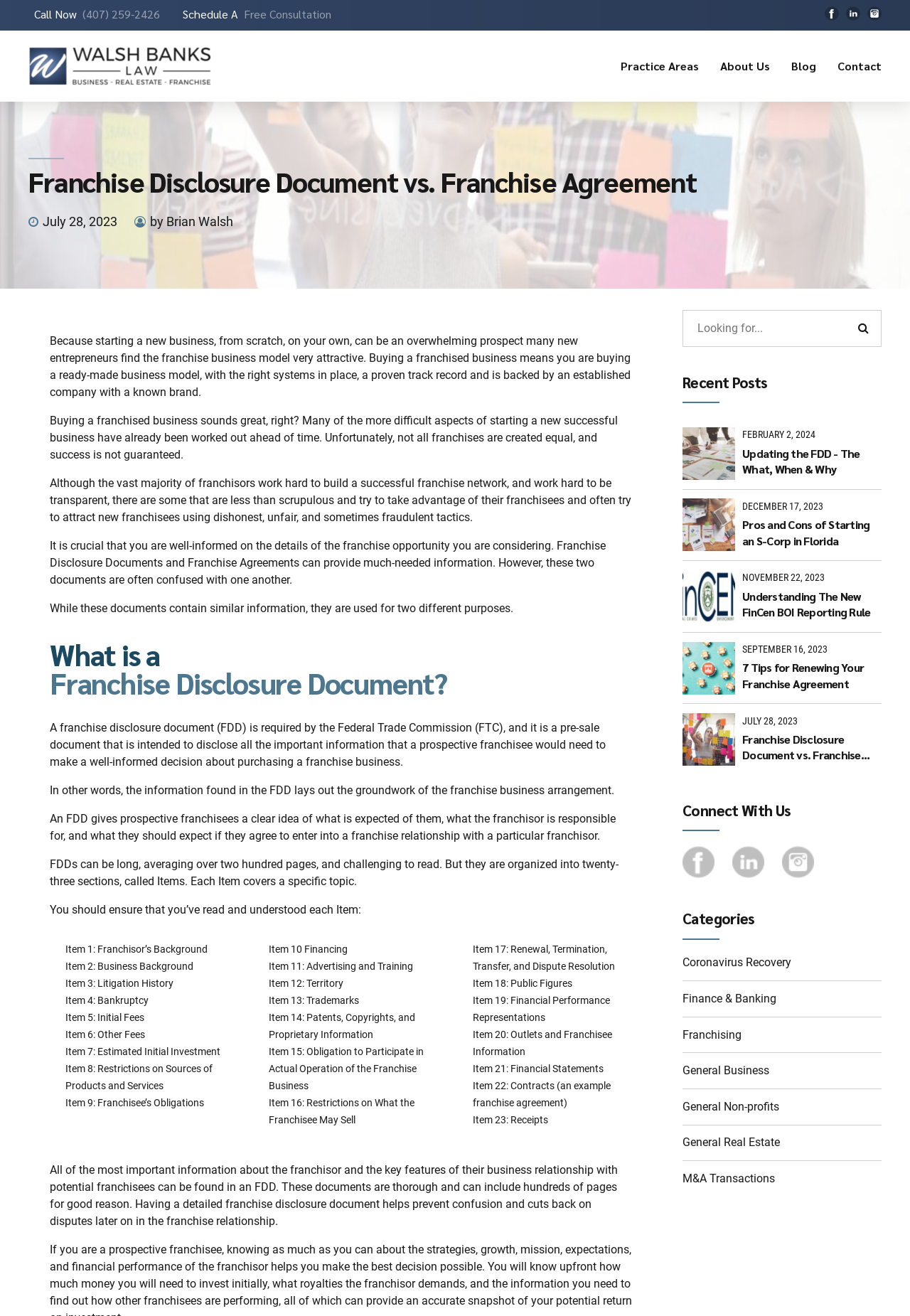Present a detailed account of what is displayed on the webpage.

This webpage is about the difference between a Franchise Disclosure Document and a Franchise Agreement, and their importance to prospective franchisees. At the top of the page, there are two links, "Call Now" and "Schedule a Free Consultation", followed by social media links to Facebook, LinkedIn, and Instagram. Below these links, there is a logo and a link to "Walsh Banks Law", a law firm that specializes in franchise law.

On the left side of the page, there is a menu with various practice areas, including Business Law, Corporate Law, Contract Law, Franchise Law, Real Estate Law, Employment Law, and more. Each practice area has sub-links to specific services offered by the law firm.

The main content of the page is divided into sections, starting with an introduction to the importance of understanding the franchise business model and the risks involved. The text explains that while buying a franchised business can be attractive, not all franchises are created equal, and some may use dishonest tactics to attract new franchisees.

The next section explains the difference between a Franchise Disclosure Document (FDD) and a Franchise Agreement. An FDD is a pre-sale document required by the Federal Trade Commission (FTC) that provides important information to prospective franchisees, while a Franchise Agreement is a contract between the franchisor and franchisee.

The page then goes into more detail about what an FDD is, its purpose, and its contents, which are organized into 23 sections or Items. Each Item covers a specific topic, such as the franchisor's background, business experience, litigation history, and fees. The page lists each Item, from Item 1: Franchisor's Background to Item 23, with a brief description of what each Item covers.

At the bottom of the page, there are links to other sections of the website, including "About Us", "Blog", "Contact", and "Make Online Payment".